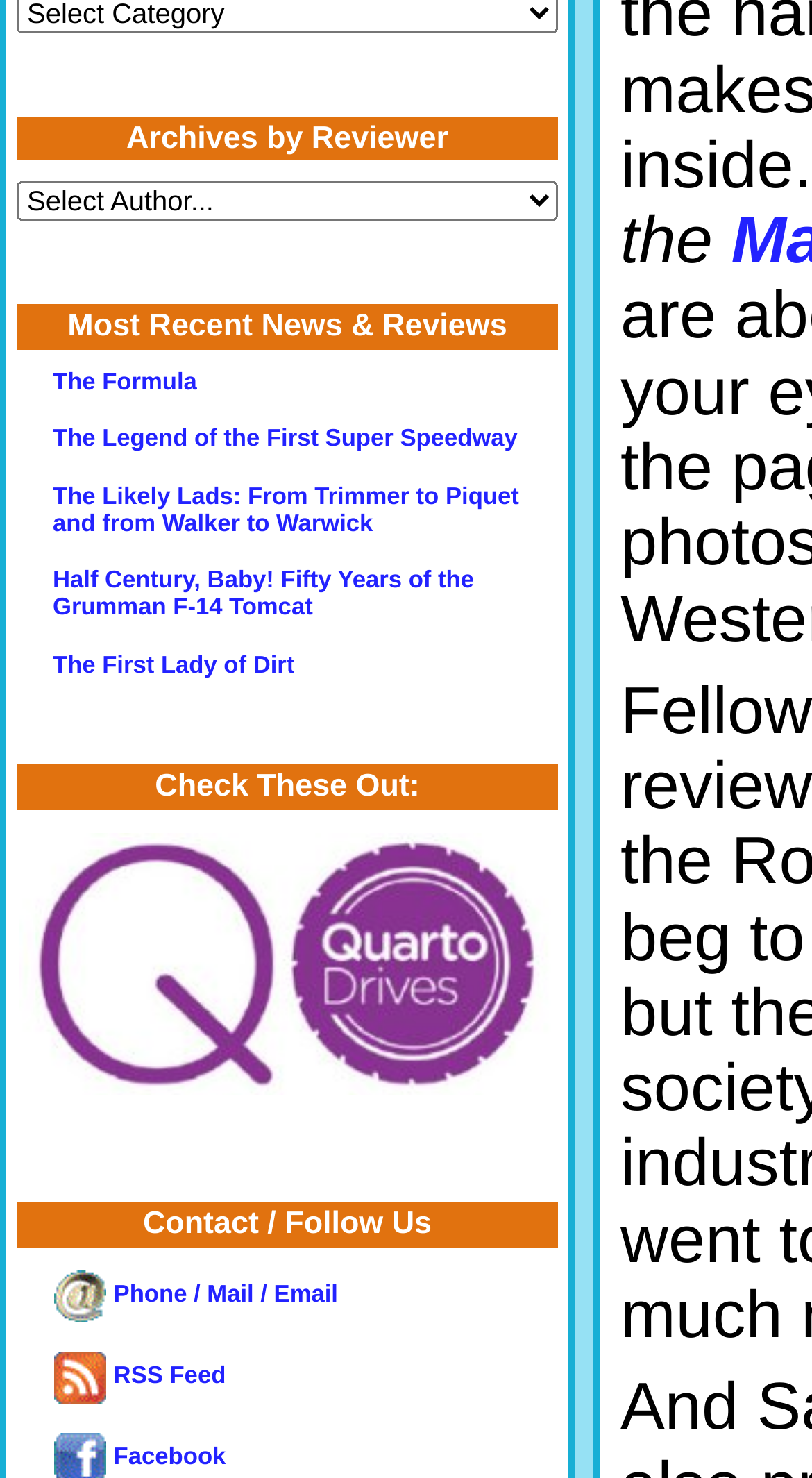Can you specify the bounding box coordinates of the area that needs to be clicked to fulfill the following instruction: "Contact us via phone, mail, or email"?

[0.068, 0.868, 0.416, 0.885]